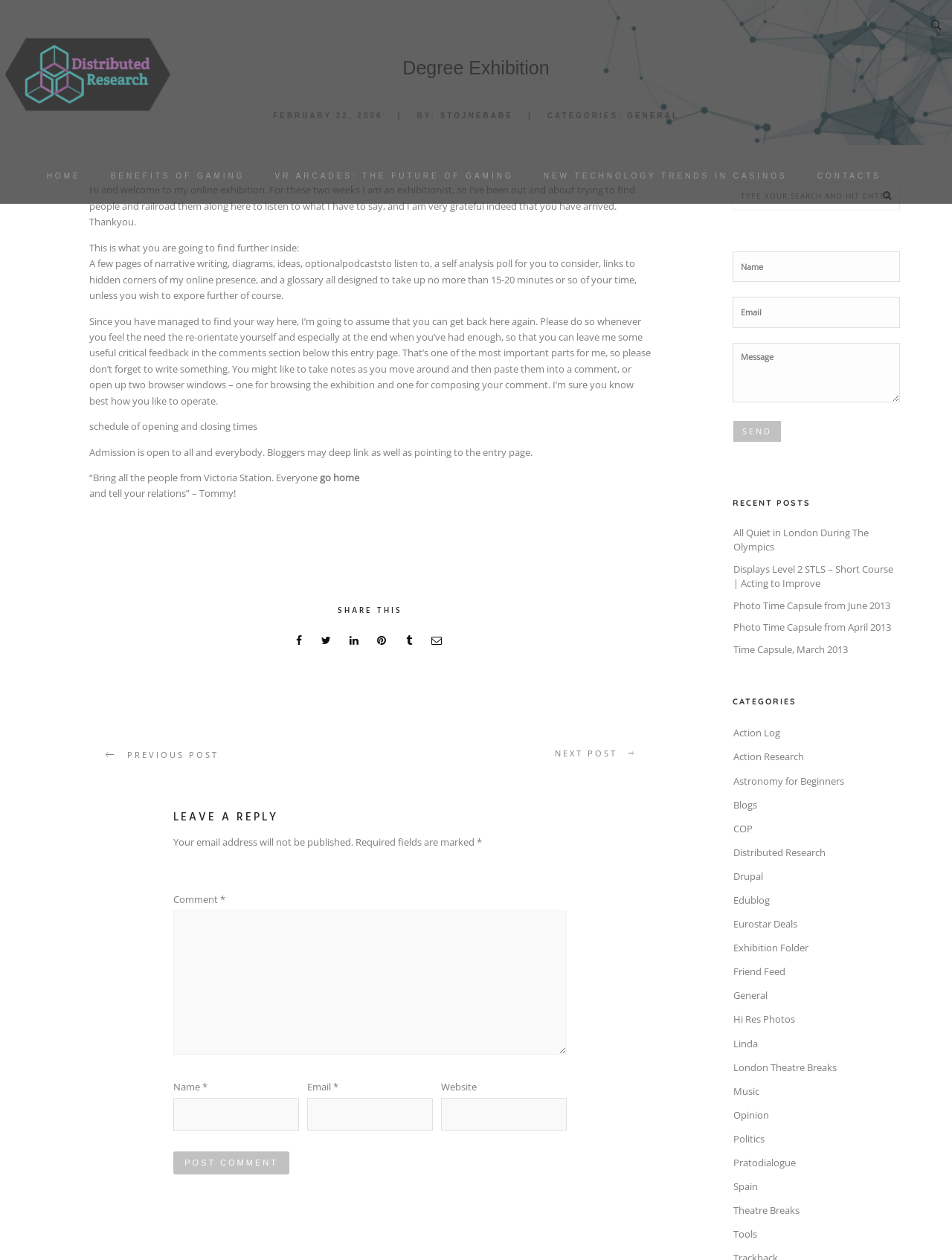Please mark the clickable region by giving the bounding box coordinates needed to complete this instruction: "Click on HOME".

[0.023, 0.118, 0.091, 0.162]